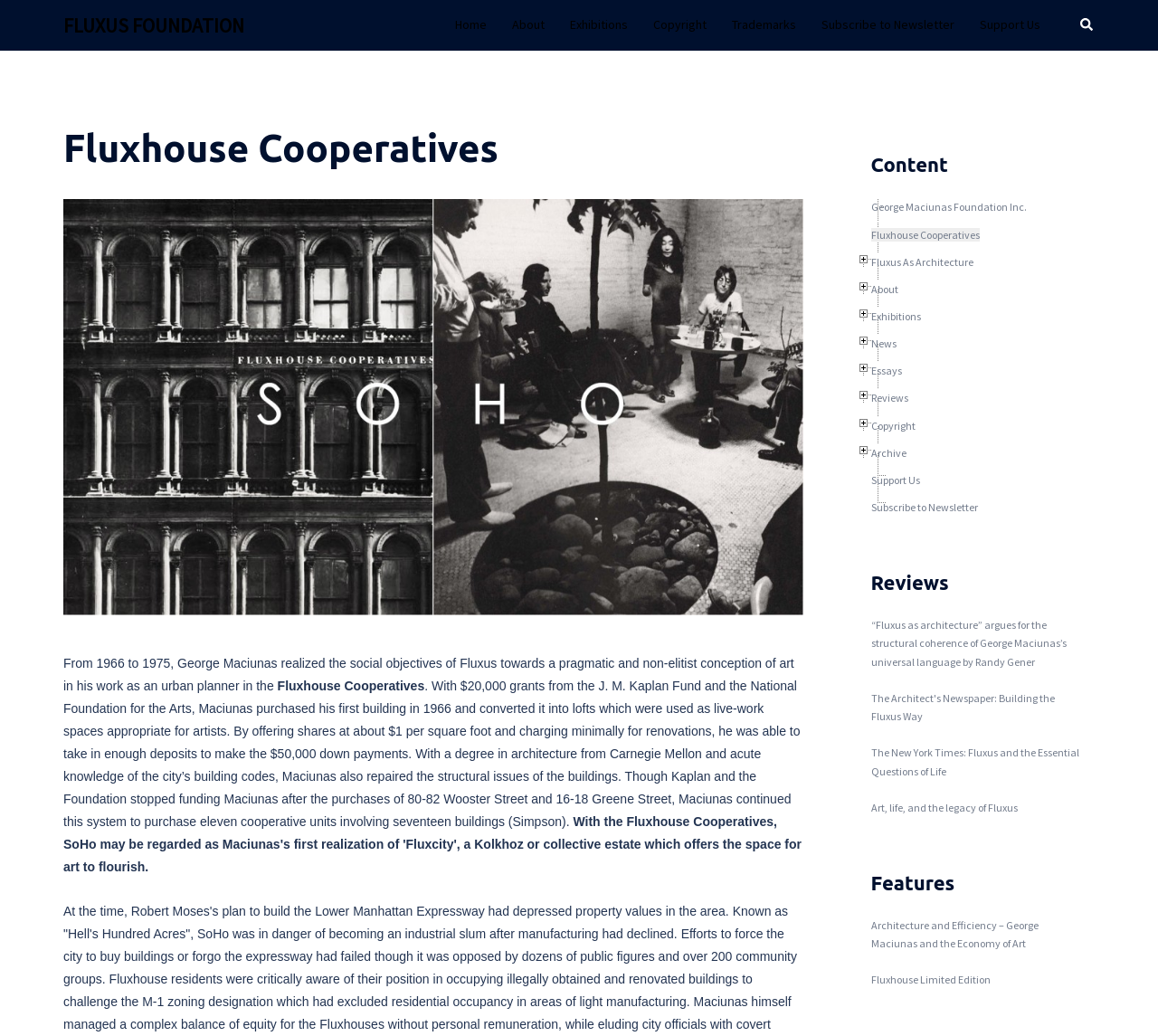How many buildings did George Maciunas purchase with the help of grants?
Please give a detailed and elaborate answer to the question based on the image.

The StaticText element mentions that George Maciunas purchased his first building in 1966 and converted it into lofts, and later purchased 80-82 Wooster Street and 16-18 Greene Street. This suggests that he purchased at least two buildings with the help of grants from the J. M. Kaplan Fund and the National Foundation for the Arts.